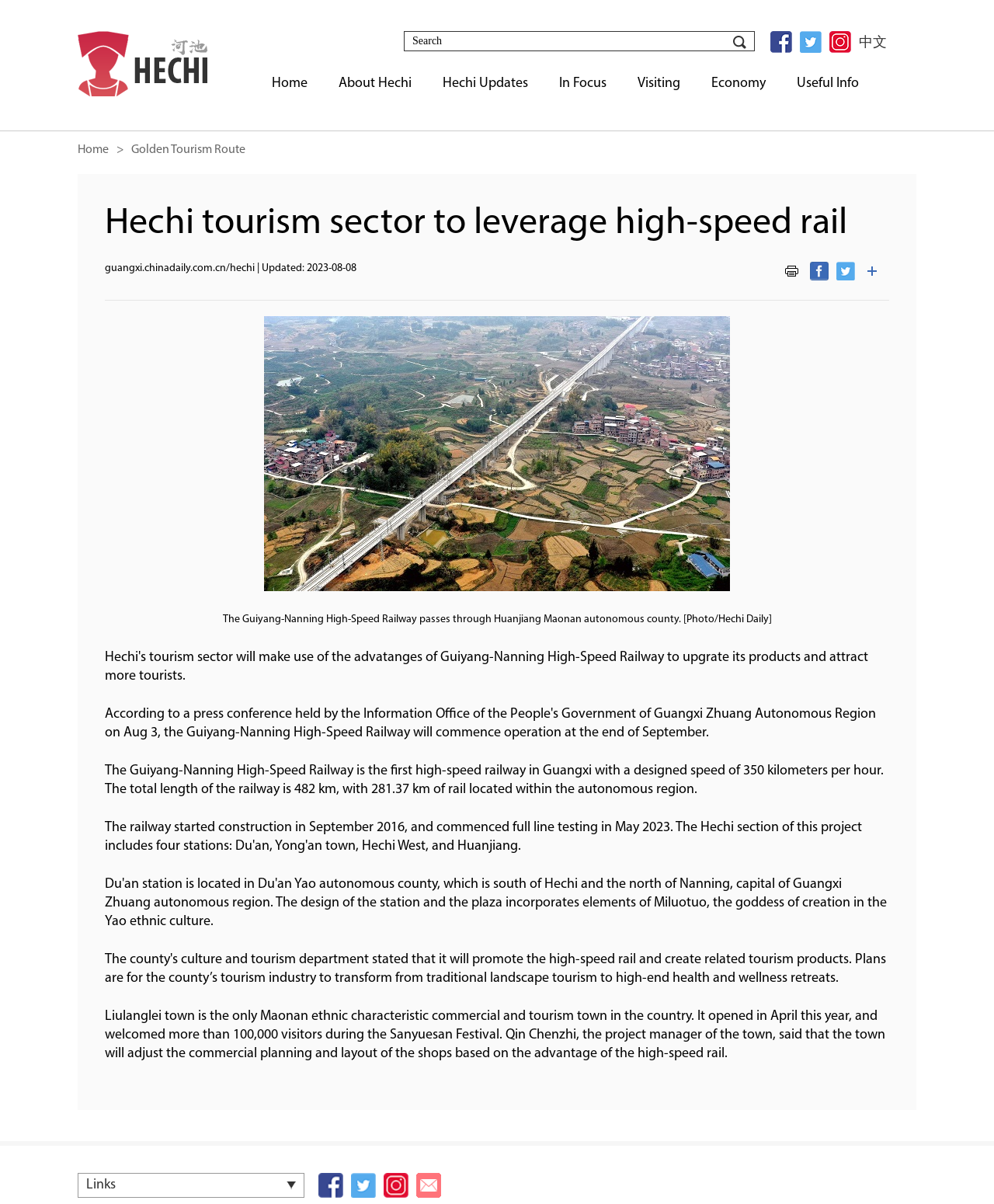What is the name of the town that welcomed over 100,000 visitors during the Sanyuesan Festival?
Give a one-word or short-phrase answer derived from the screenshot.

Liulanglei town